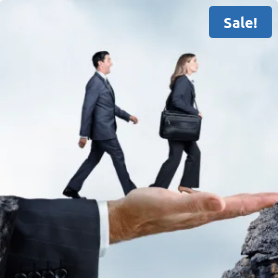What is the symbolic meaning of the large hand in the image?
Could you please answer the question thoroughly and with as much detail as possible?

The caption explains that the large hand in the image symbolizes support and guidance, which is a metaphor for navigating career challenges with the promise of assistance and the opportunity for growth.